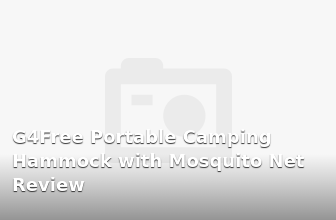Give a one-word or one-phrase response to the question:
What is the notable feature of the hammock's netting?

Mosquito protection